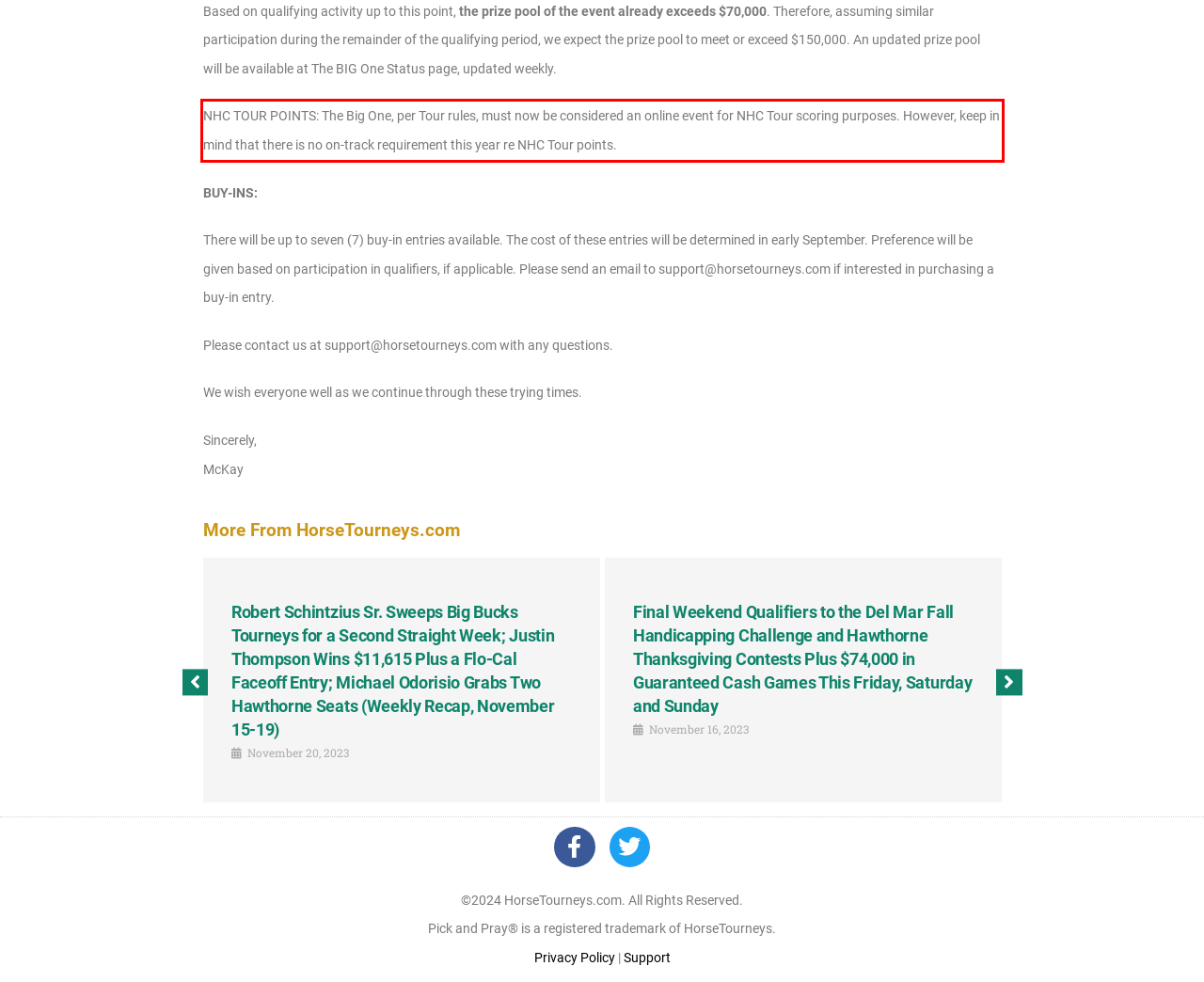The screenshot provided shows a webpage with a red bounding box. Apply OCR to the text within this red bounding box and provide the extracted content.

NHC TOUR POINTS: The Big One, per Tour rules, must now be considered an online event for NHC Tour scoring purposes. However, keep in mind that there is no on-track requirement this year re NHC Tour points.